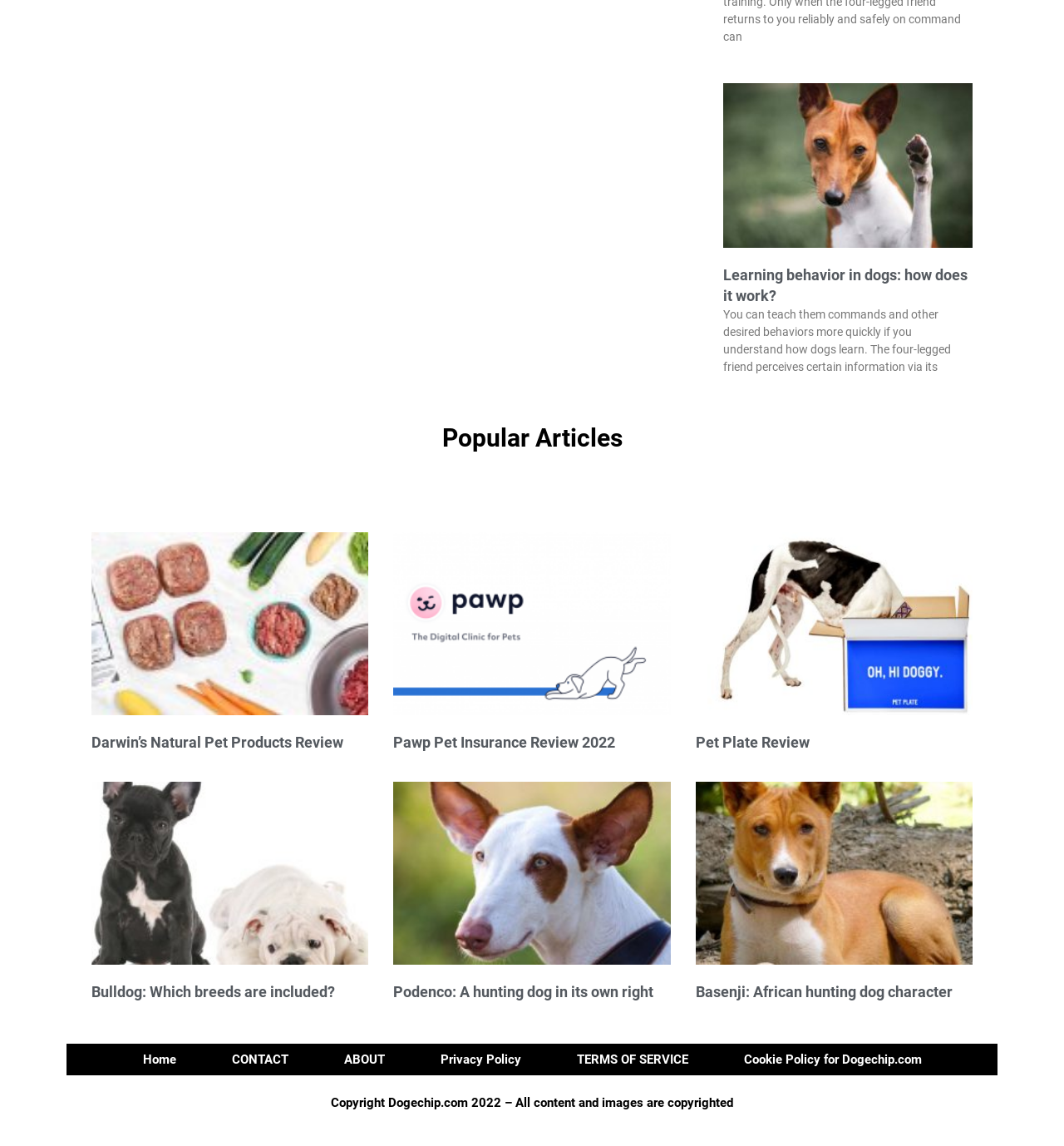Locate the bounding box coordinates of the element I should click to achieve the following instruction: "Search for something".

None